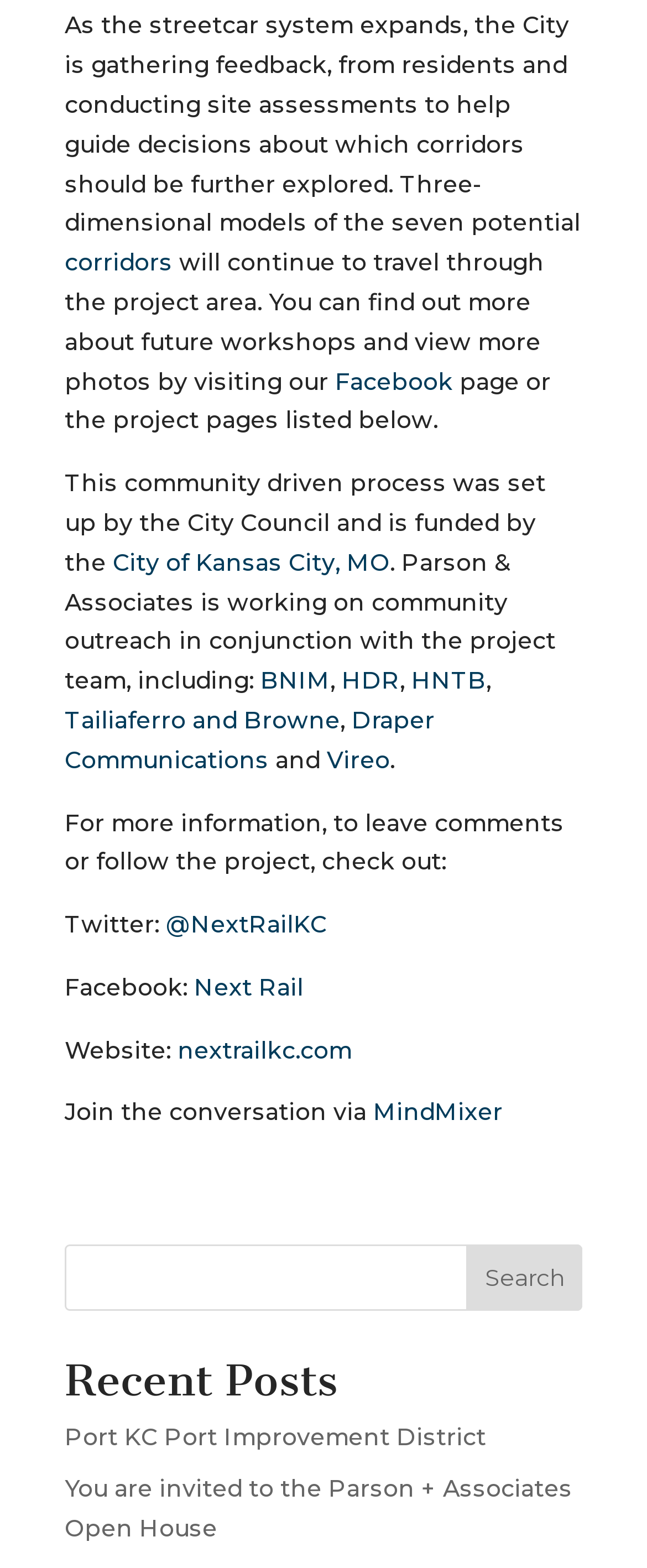Find the bounding box coordinates of the element to click in order to complete this instruction: "Get directions on map". The bounding box coordinates must be four float numbers between 0 and 1, denoted as [left, top, right, bottom].

None